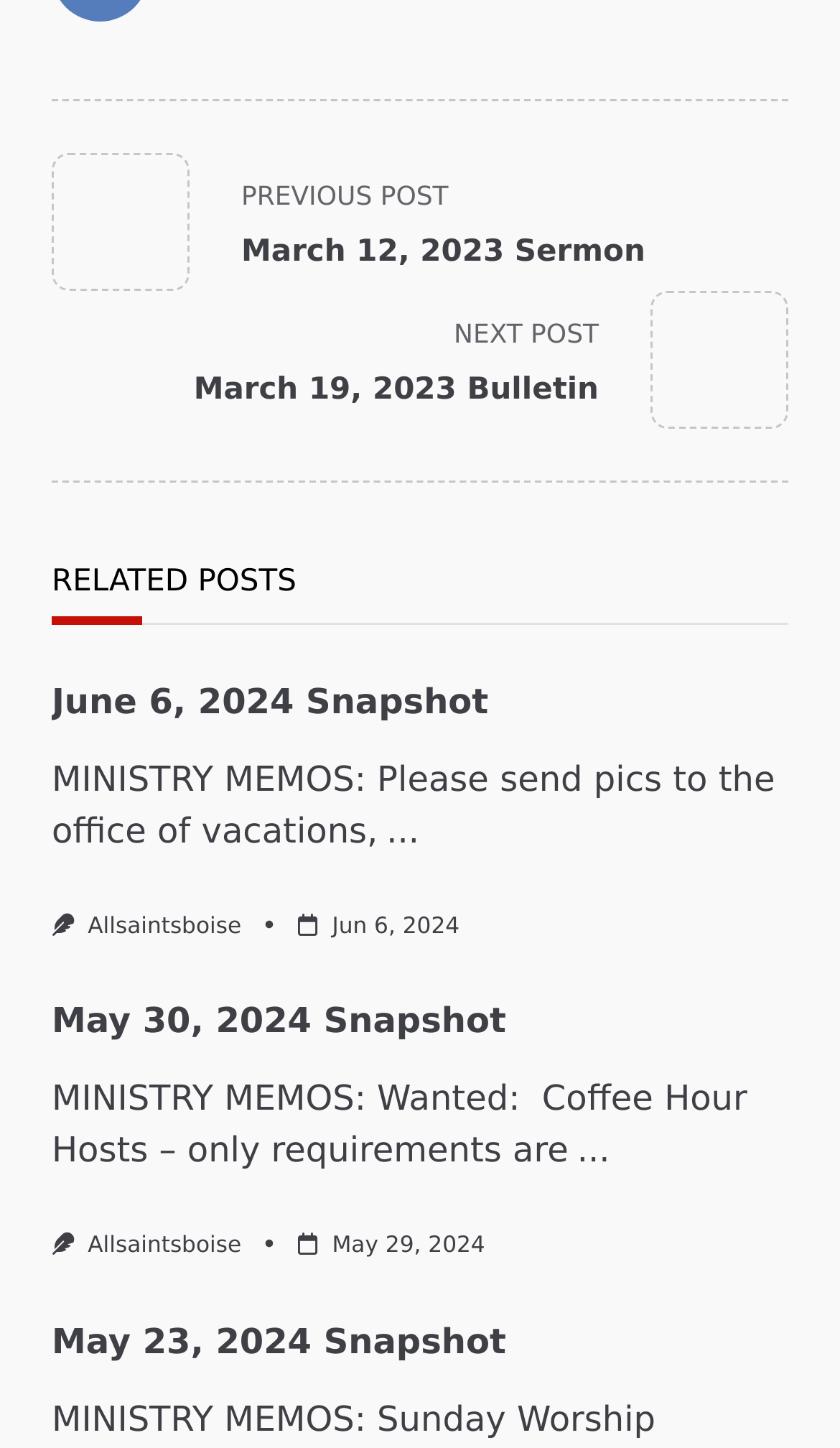Determine the bounding box coordinates of the clickable area required to perform the following instruction: "view related posts". The coordinates should be represented as four float numbers between 0 and 1: [left, top, right, bottom].

[0.062, 0.387, 0.938, 0.431]